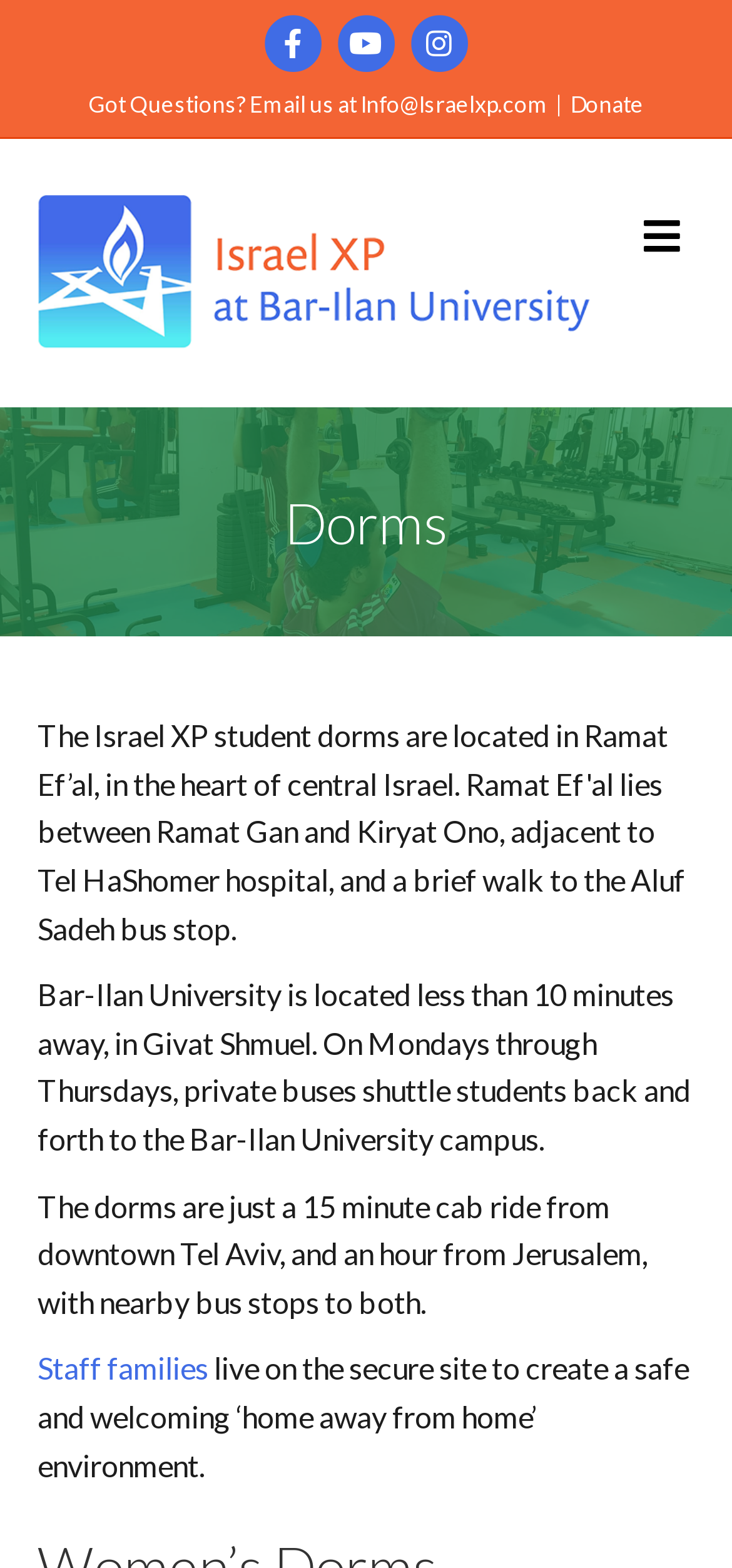Locate the bounding box coordinates of the clickable element to fulfill the following instruction: "Open the menu". Provide the coordinates as four float numbers between 0 and 1 in the format [left, top, right, bottom].

[0.859, 0.131, 0.949, 0.171]